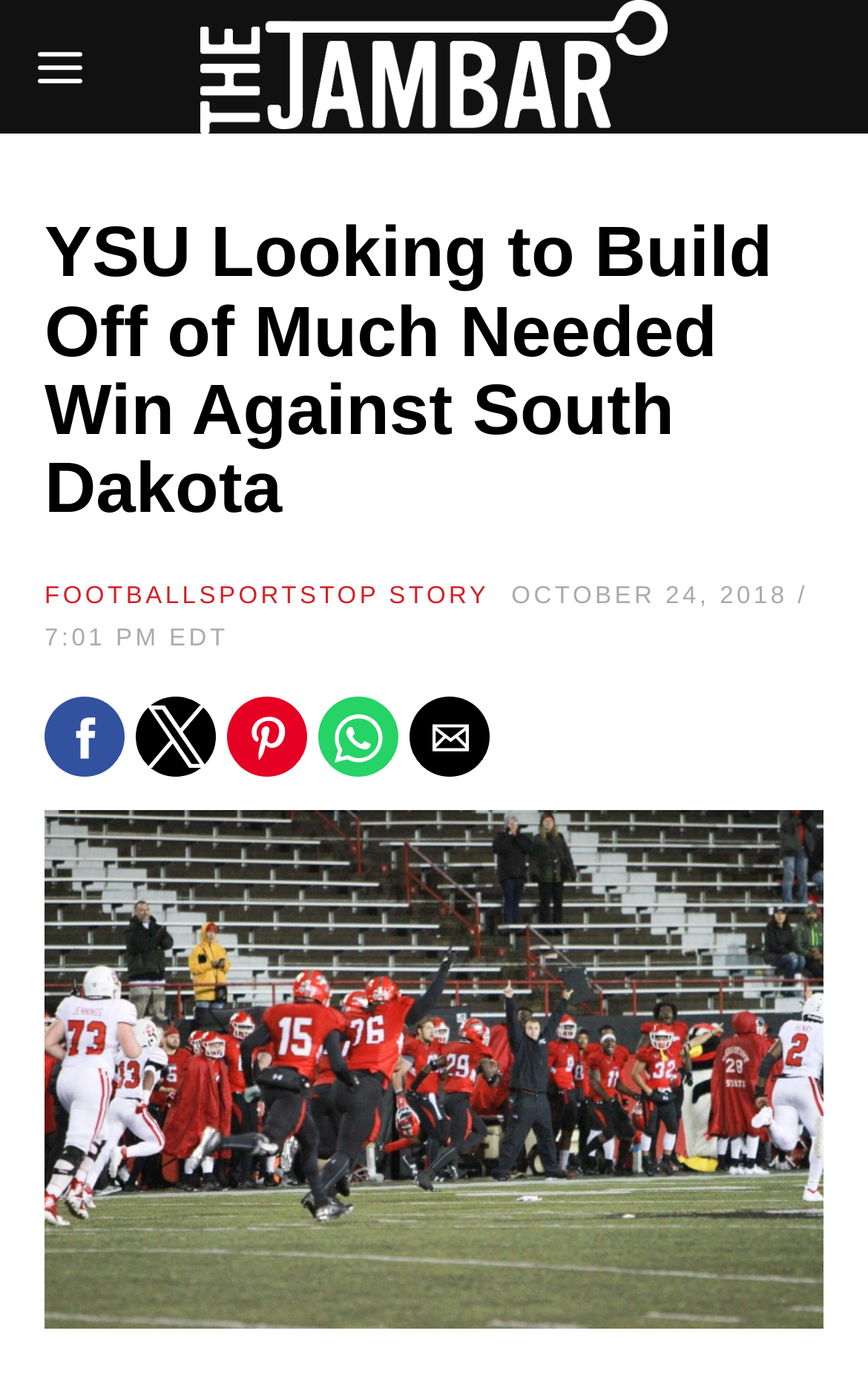Determine the bounding box coordinates for the area that should be clicked to carry out the following instruction: "Click the share button on Facebook".

[0.051, 0.502, 0.144, 0.56]